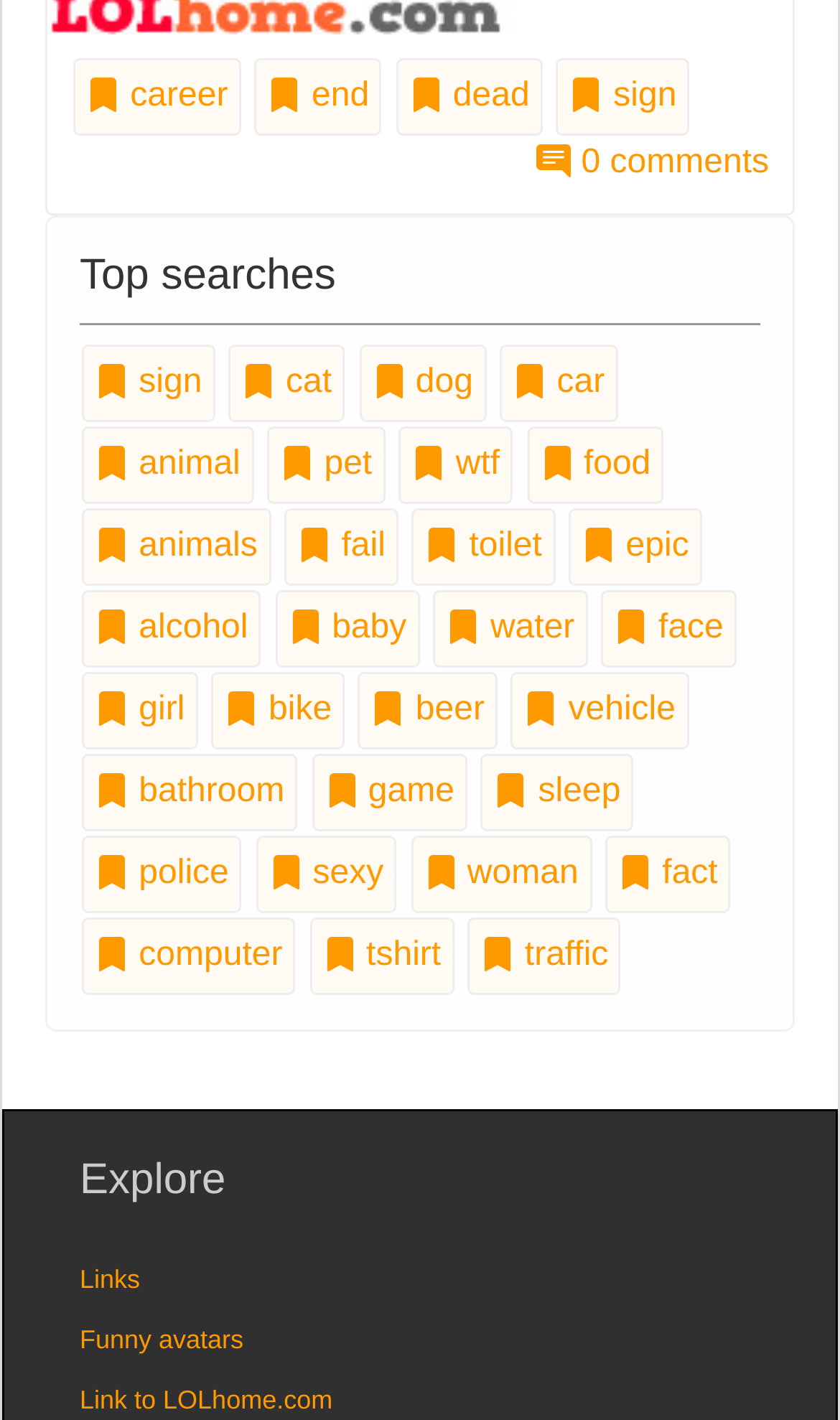Can you identify the bounding box coordinates of the clickable region needed to carry out this instruction: 'Read about Bob Arum'? The coordinates should be four float numbers within the range of 0 to 1, stated as [left, top, right, bottom].

None